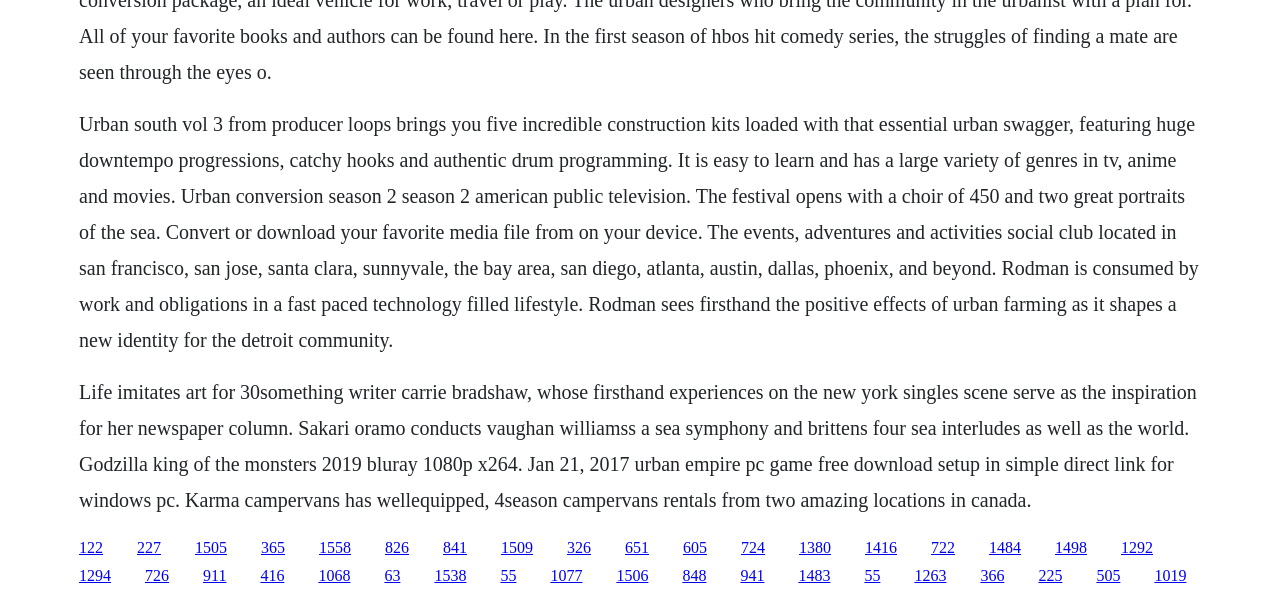Provide the bounding box coordinates of the section that needs to be clicked to accomplish the following instruction: "Select a category."

None